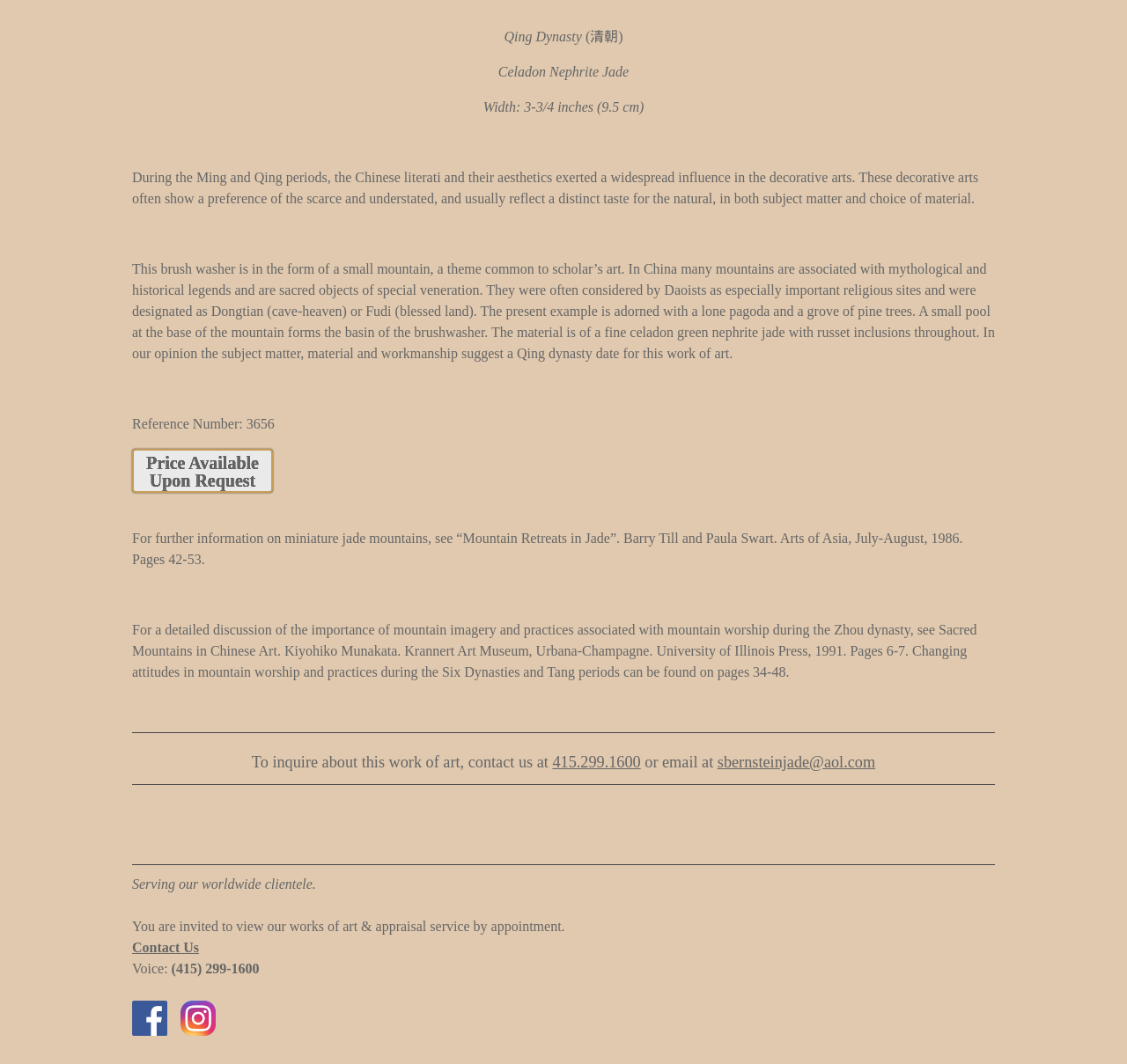Locate the bounding box of the user interface element based on this description: "sbernsteinjade@aol.com".

[0.637, 0.708, 0.777, 0.725]